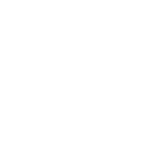What type of growers is the strain aimed at?
Refer to the image and provide a one-word or short phrase answer.

Experienced growers